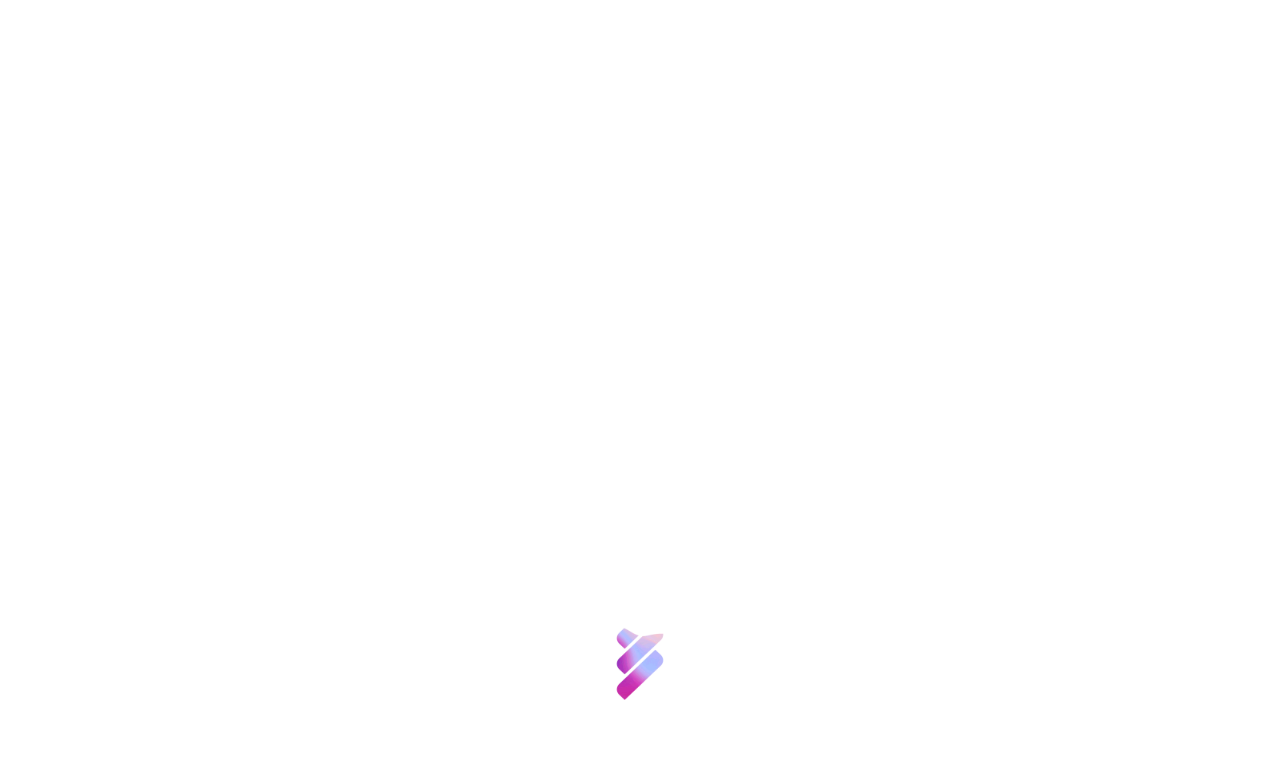Provide a one-word or brief phrase answer to the question:
How many main categories are there?

5